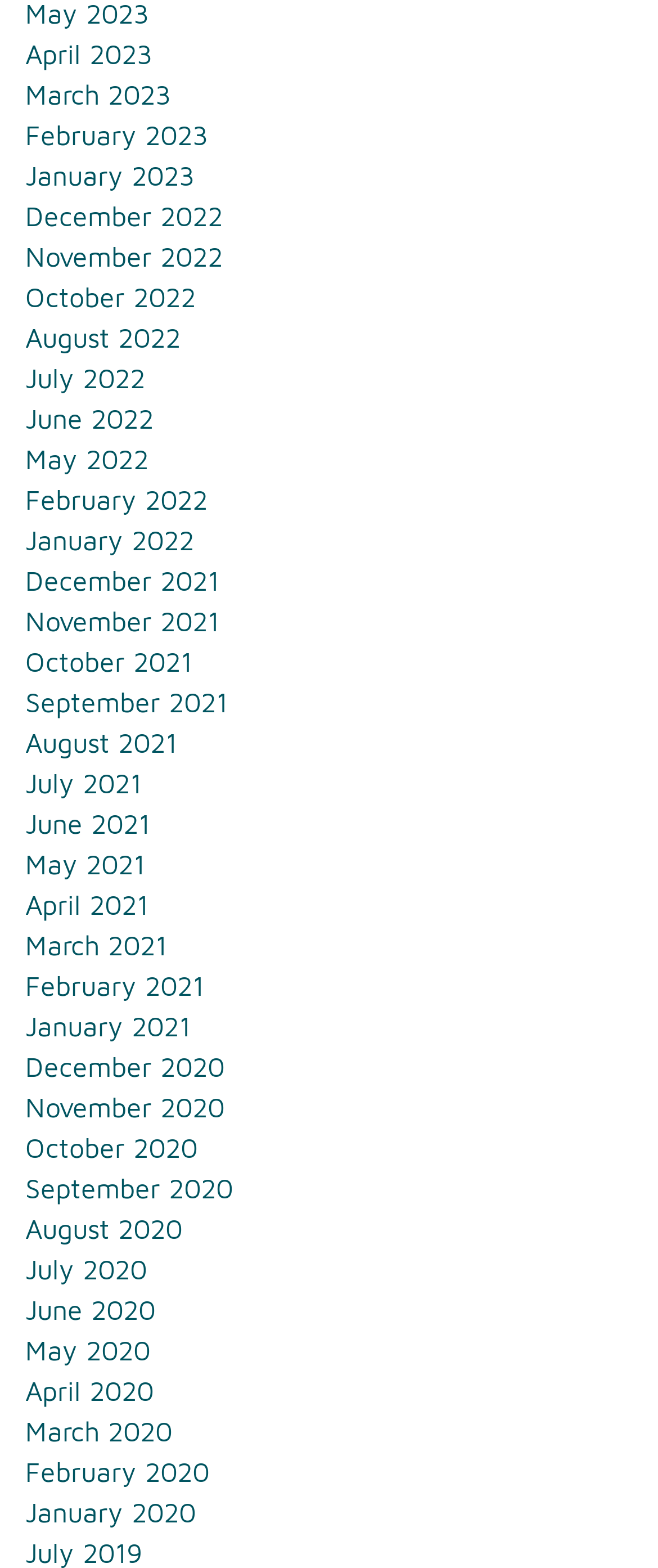How many months are listed in 2022?
Please provide a comprehensive answer based on the details in the screenshot.

I counted the number of links on the webpage that correspond to months in 2022. There are 12 links, one for each month of the year.